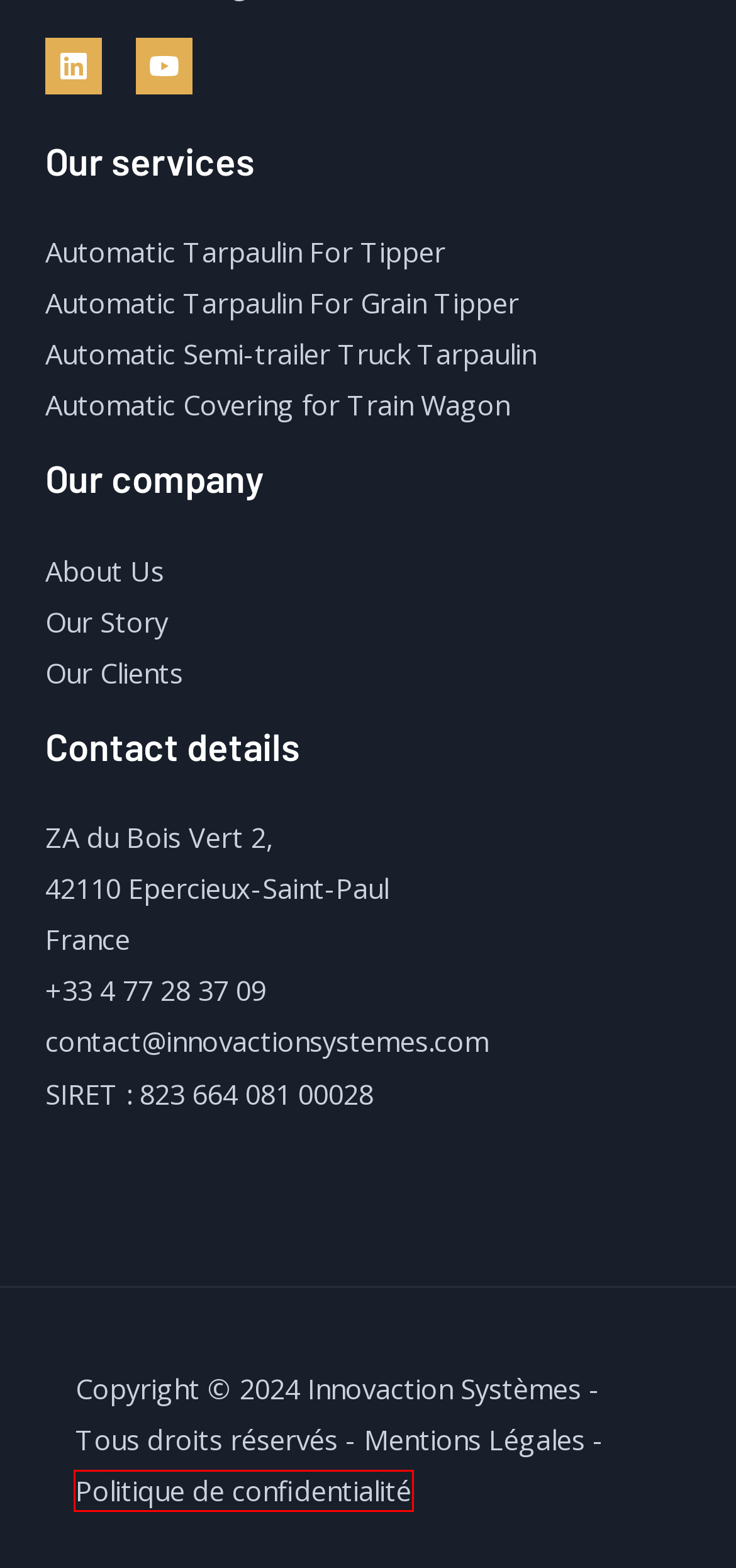Given a screenshot of a webpage with a red bounding box highlighting a UI element, choose the description that best corresponds to the new webpage after clicking the element within the red bounding box. Here are your options:
A. Politique de Confidentialité - Innovaction Systèmes
B. Mentions Légales - Innovaction Systèmes
C. About - Innovaction Systèmes
D. Semi-trailer truck tarping - Innovaction Systèmes
E. Clients - Innovaction Systèmes
F. Automatic tarpaulin for grain tipper - Innovaction Systèmes
G. Automatic tarpaulin for TP tipper - Innovaction Systèmes
H. Covering Freight Train Wagon - Innovaction Systèmes

A